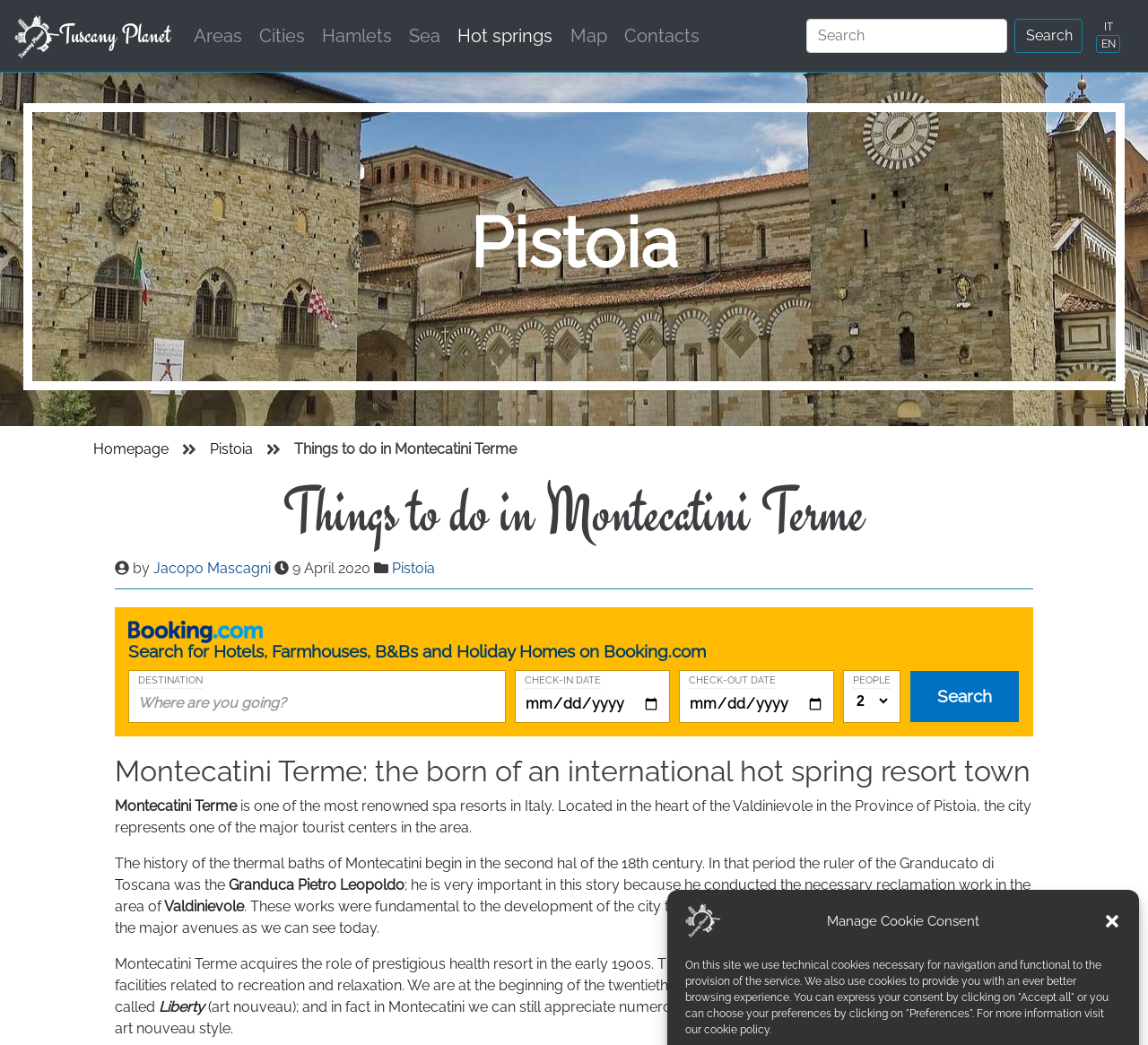What style of architecture is mentioned in the text?
Please provide a comprehensive answer based on the information in the image.

The text mentions that Montecatini Terme acquires the role of prestigious health resort in the early 1900s, and that the most popular style during that period is what in Italy is called 'Liberty', which is also known as Art Nouveau.